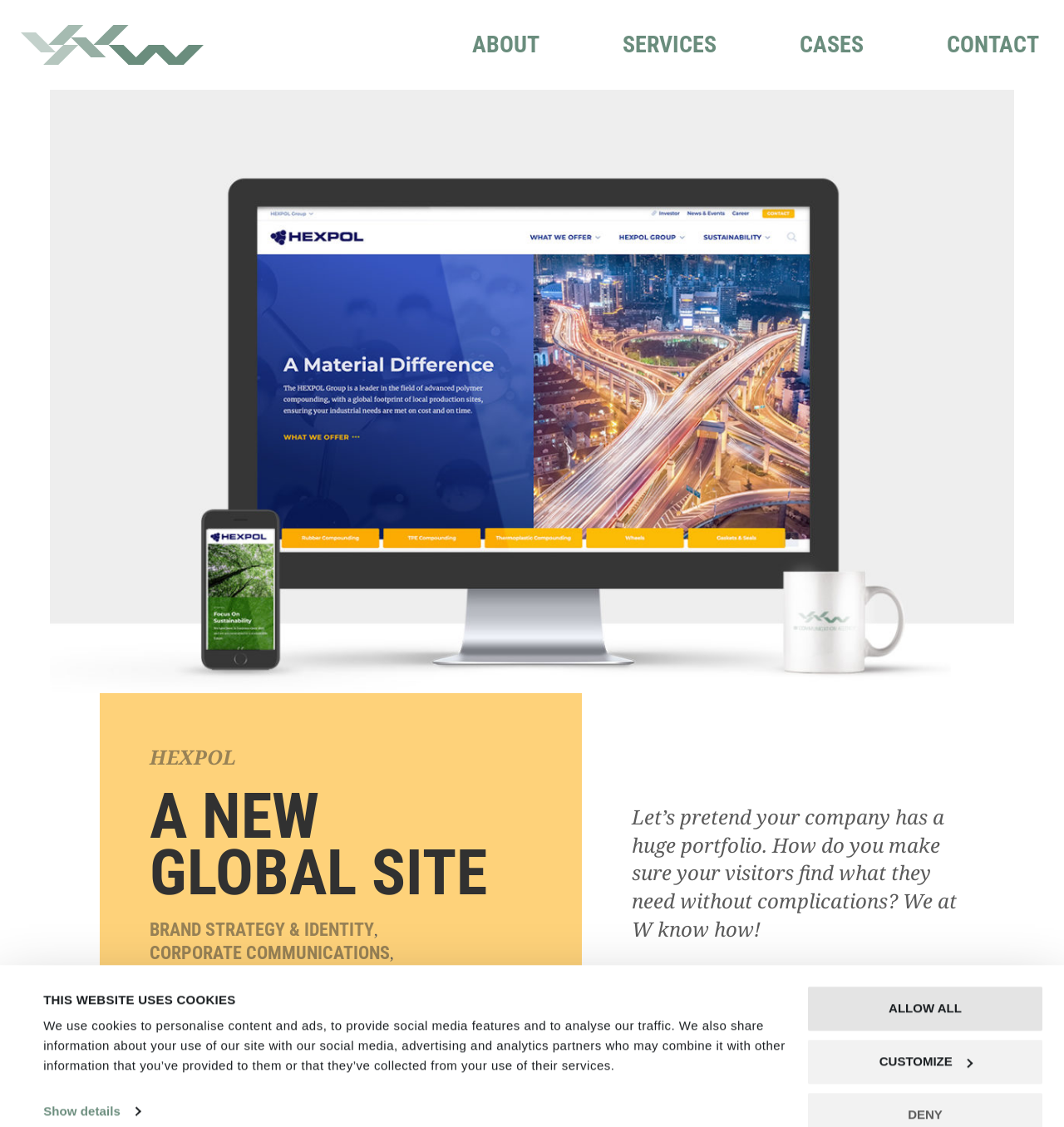How many main navigation links are present on the webpage?
We need a detailed and exhaustive answer to the question. Please elaborate.

I counted the main navigation links on the webpage and found 5 links: 'ABOUT', 'SERVICES', 'CASES', 'CONTACT', and an empty link. These links are present at the top of the webpage with bounding box coordinates ranging from [0.02, 0.022, 0.191, 0.058] to [0.89, 0.028, 0.977, 0.052].